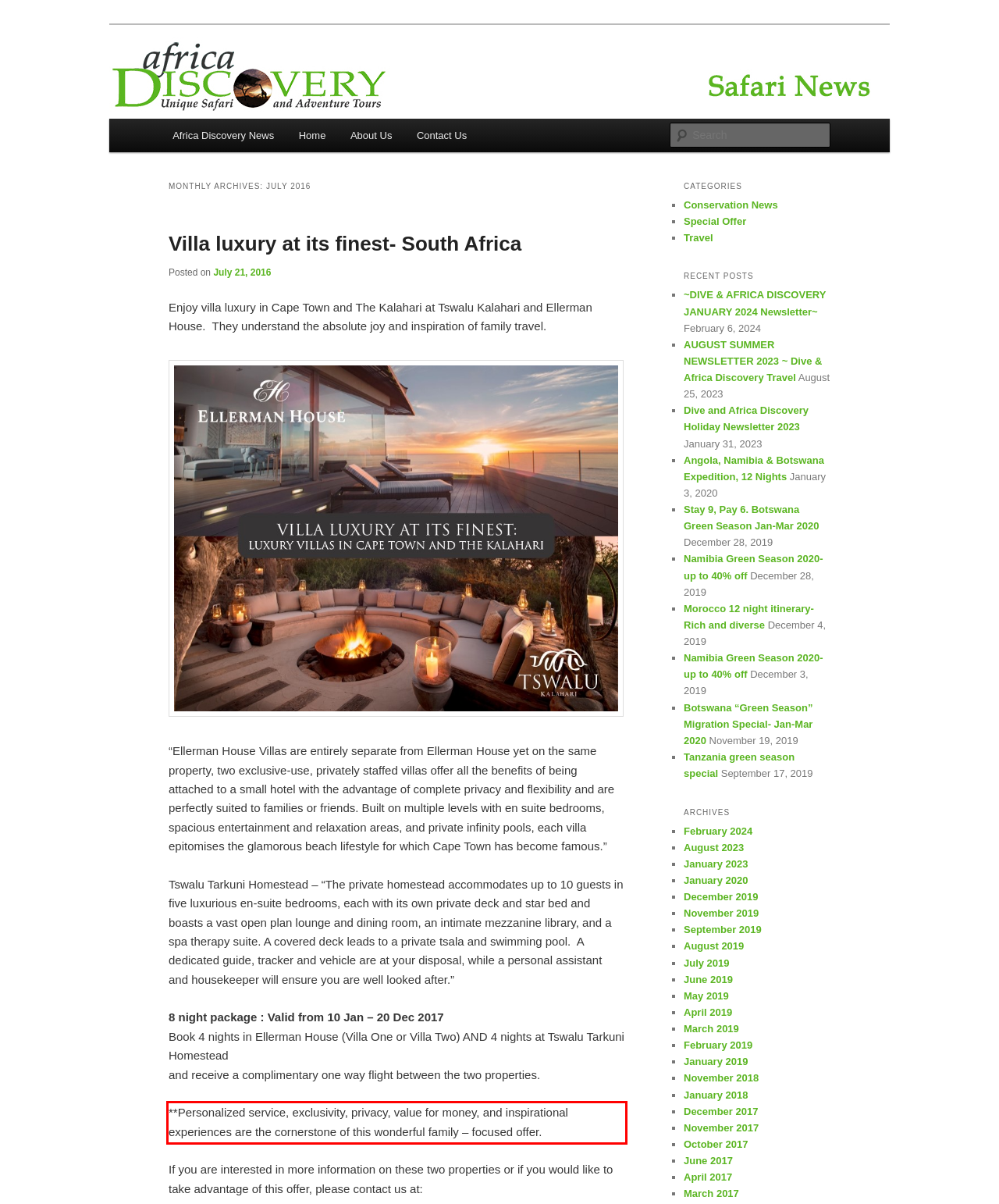View the screenshot of the webpage and identify the UI element surrounded by a red bounding box. Extract the text contained within this red bounding box.

**Personalized service, exclusivity, privacy, value for money, and inspirational experiences are the cornerstone of this wonderful family – focused offer.